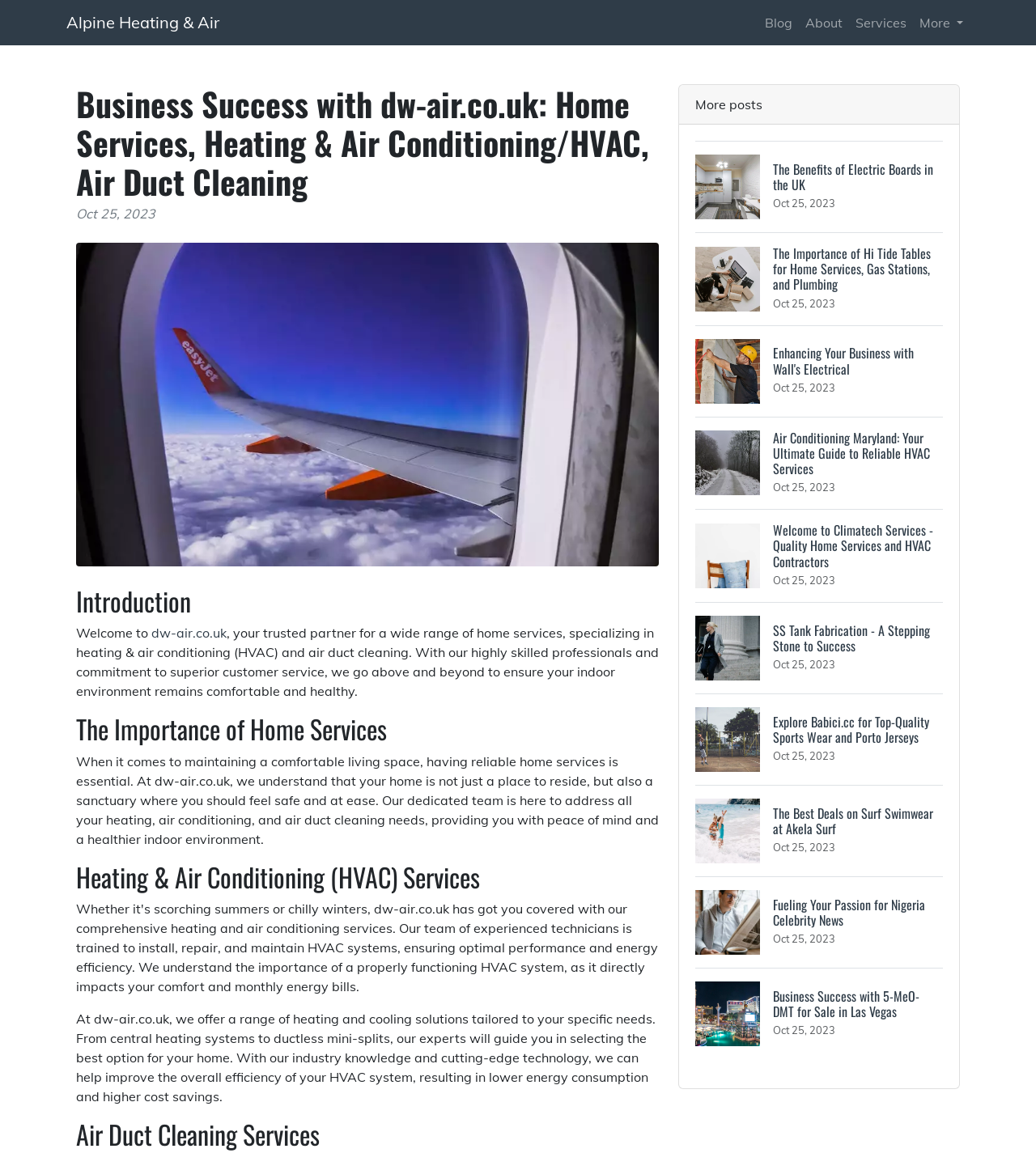Please find the bounding box coordinates of the element that needs to be clicked to perform the following instruction: "Read the blog". The bounding box coordinates should be four float numbers between 0 and 1, represented as [left, top, right, bottom].

[0.732, 0.006, 0.771, 0.034]